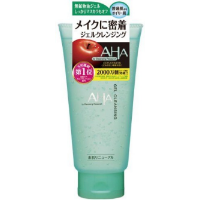Give a succinct answer to this question in a single word or phrase: 
What is the purpose of the product?

Facial cleansing